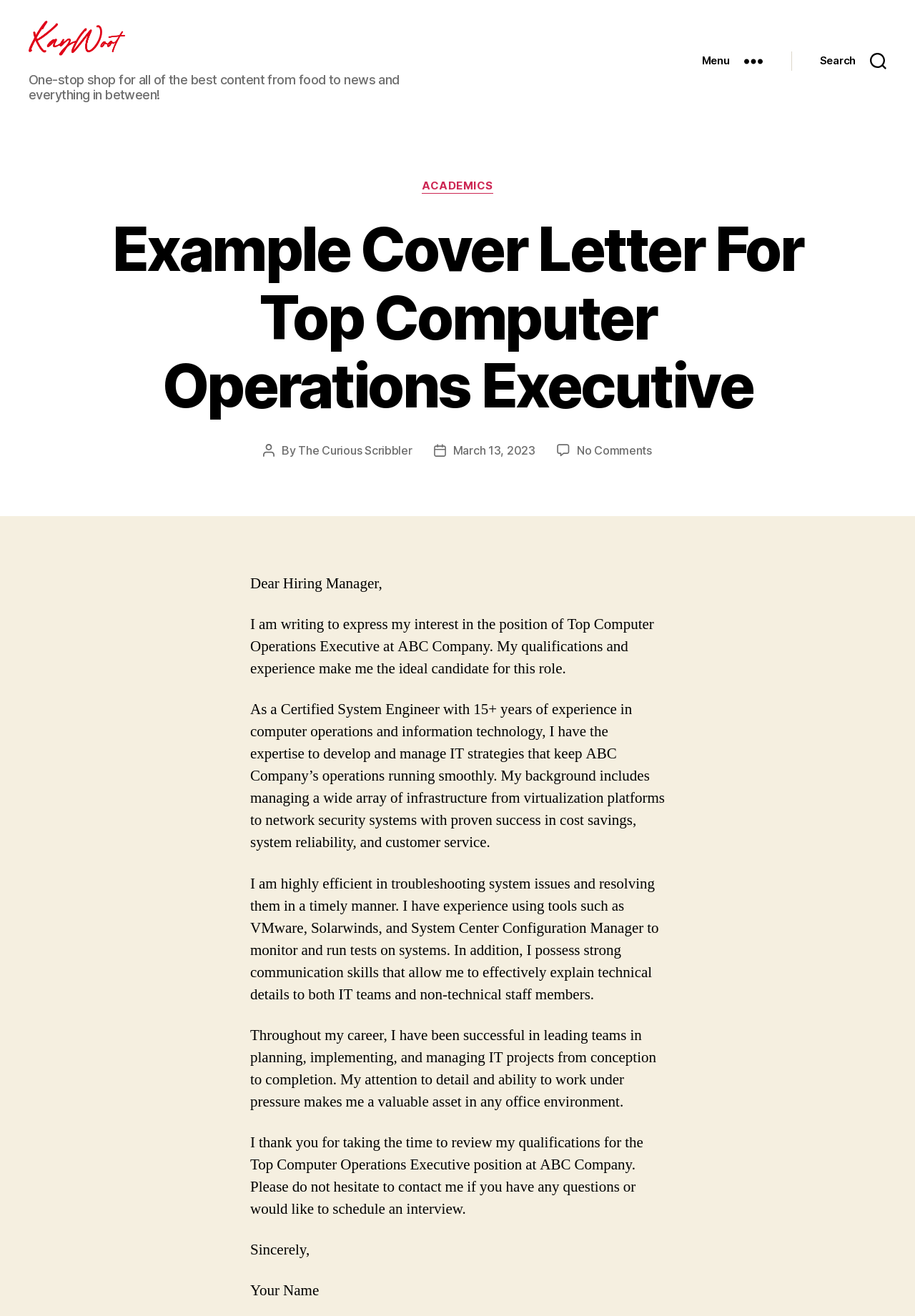From the webpage screenshot, identify the region described by Academics. Provide the bounding box coordinates as (top-left x, top-left y, bottom-right x, bottom-right y), with each value being a floating point number between 0 and 1.

[0.461, 0.151, 0.539, 0.162]